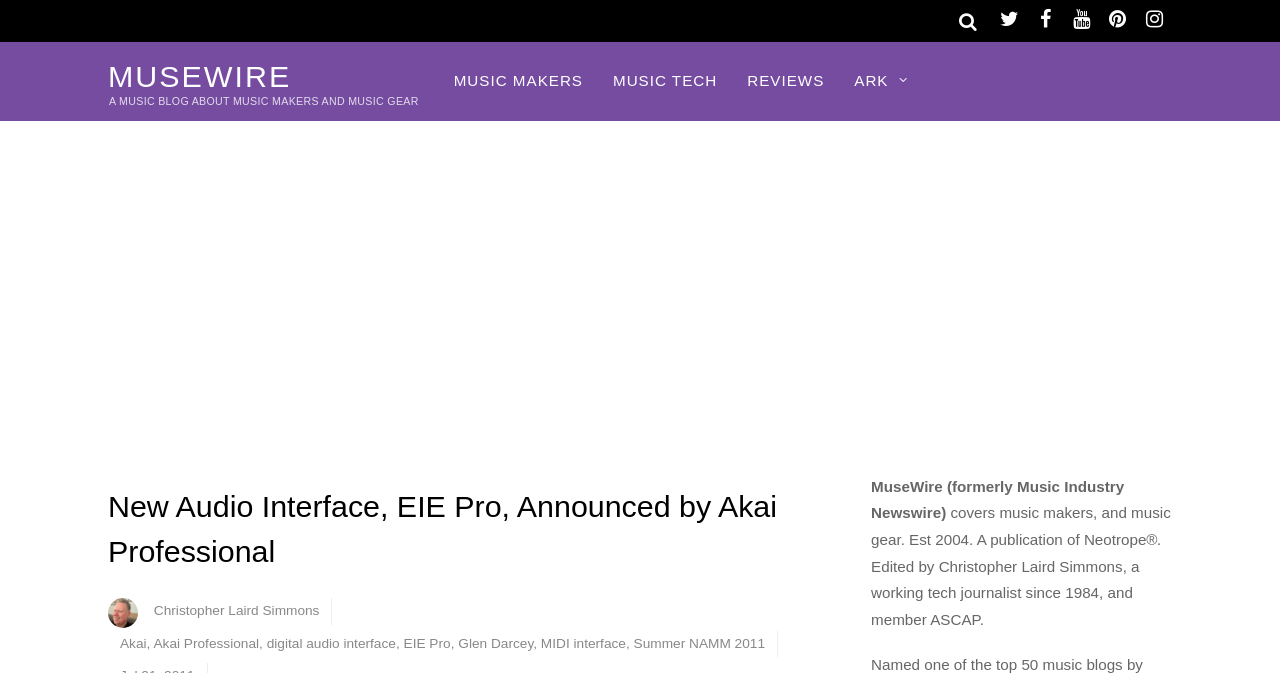Provide the bounding box coordinates for the area that should be clicked to complete the instruction: "Learn more about Akai Professional".

[0.12, 0.944, 0.202, 0.967]